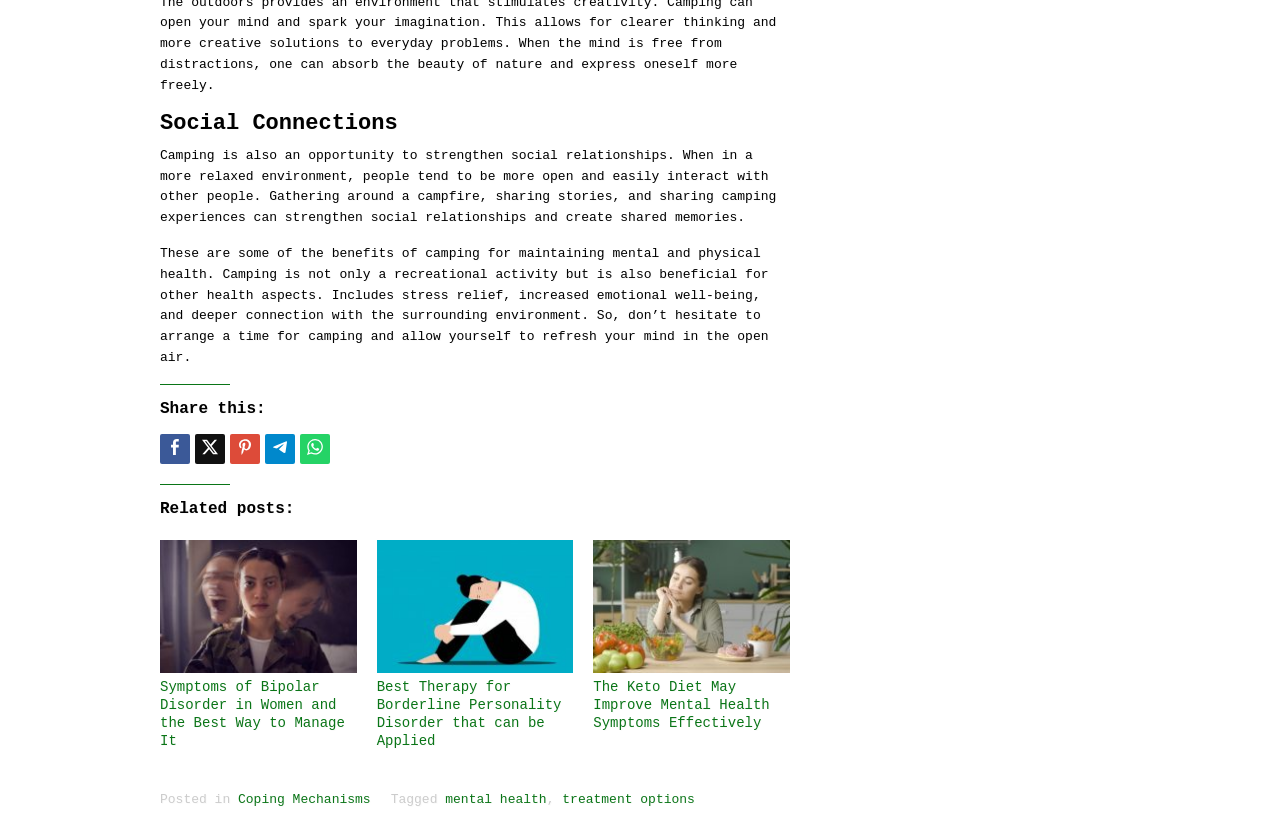Carefully observe the image and respond to the question with a detailed answer:
What is one of the tags associated with the webpage?

The webpage is tagged with 'mental health', which is a relevant topic to the content discussed on the webpage.